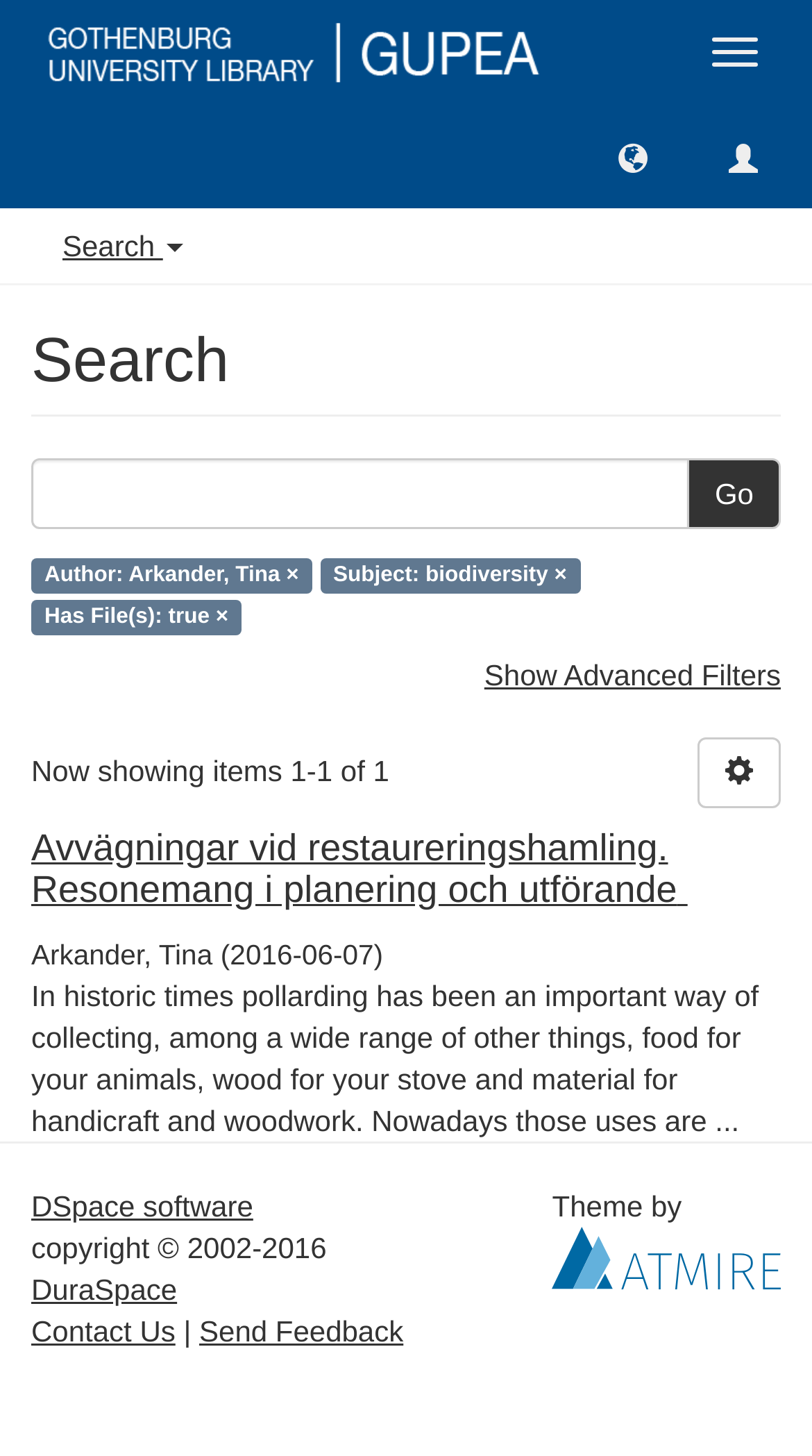Identify the bounding box coordinates for the UI element described as: "Send Feedback".

[0.245, 0.902, 0.497, 0.925]